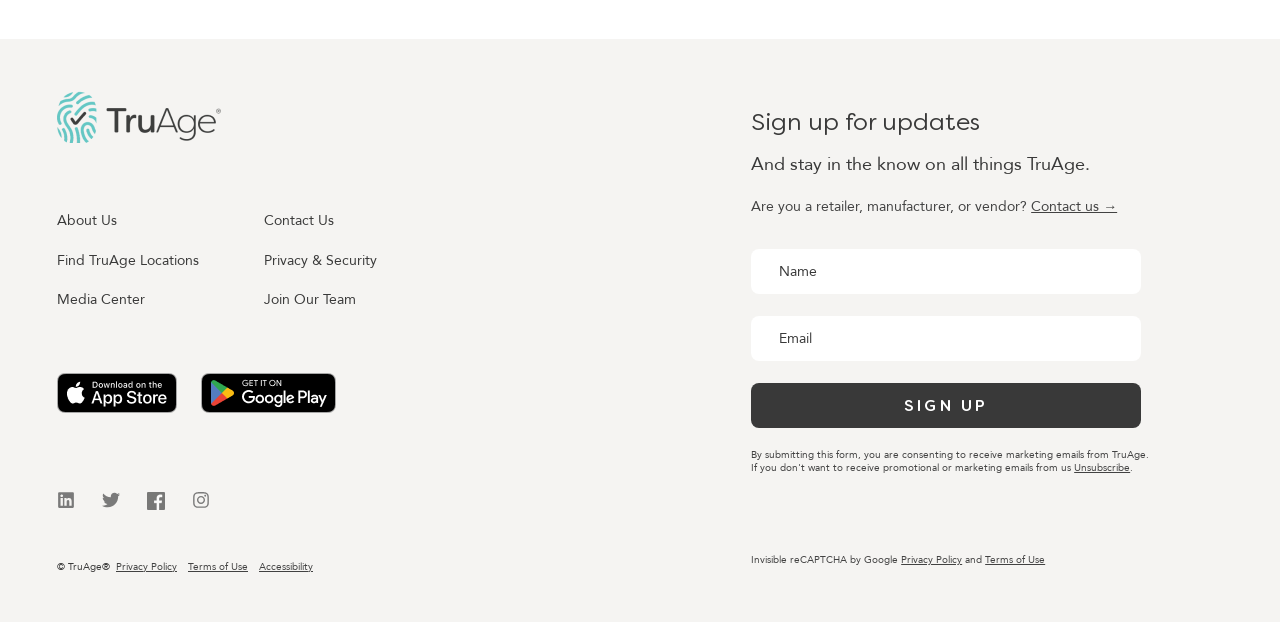Respond to the question below with a concise word or phrase:
How many social media links are there?

4